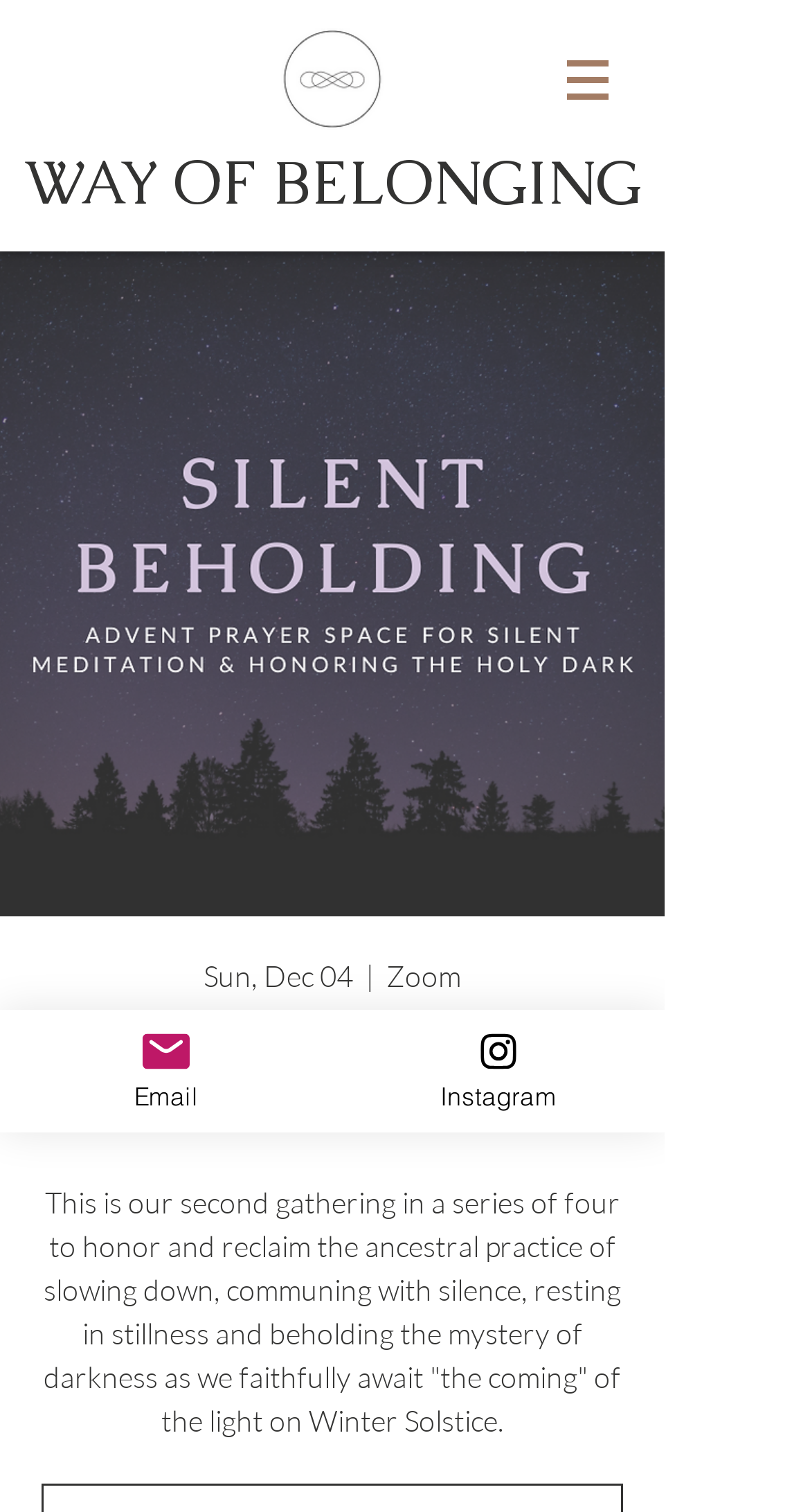What is the date of the meditation event?
From the image, provide a succinct answer in one word or a short phrase.

Sun, Dec 04